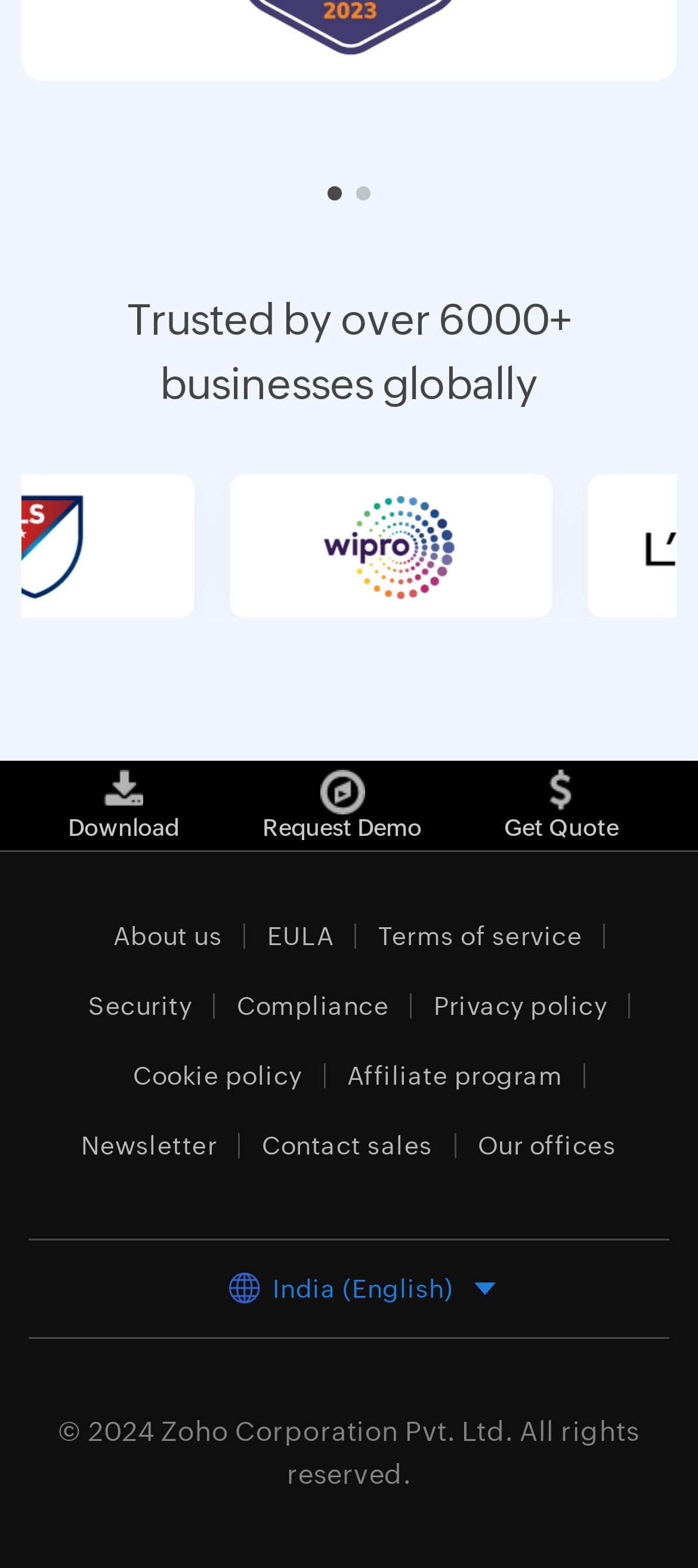Determine the bounding box coordinates of the region that needs to be clicked to achieve the task: "Learn about us".

[0.132, 0.589, 0.353, 0.605]